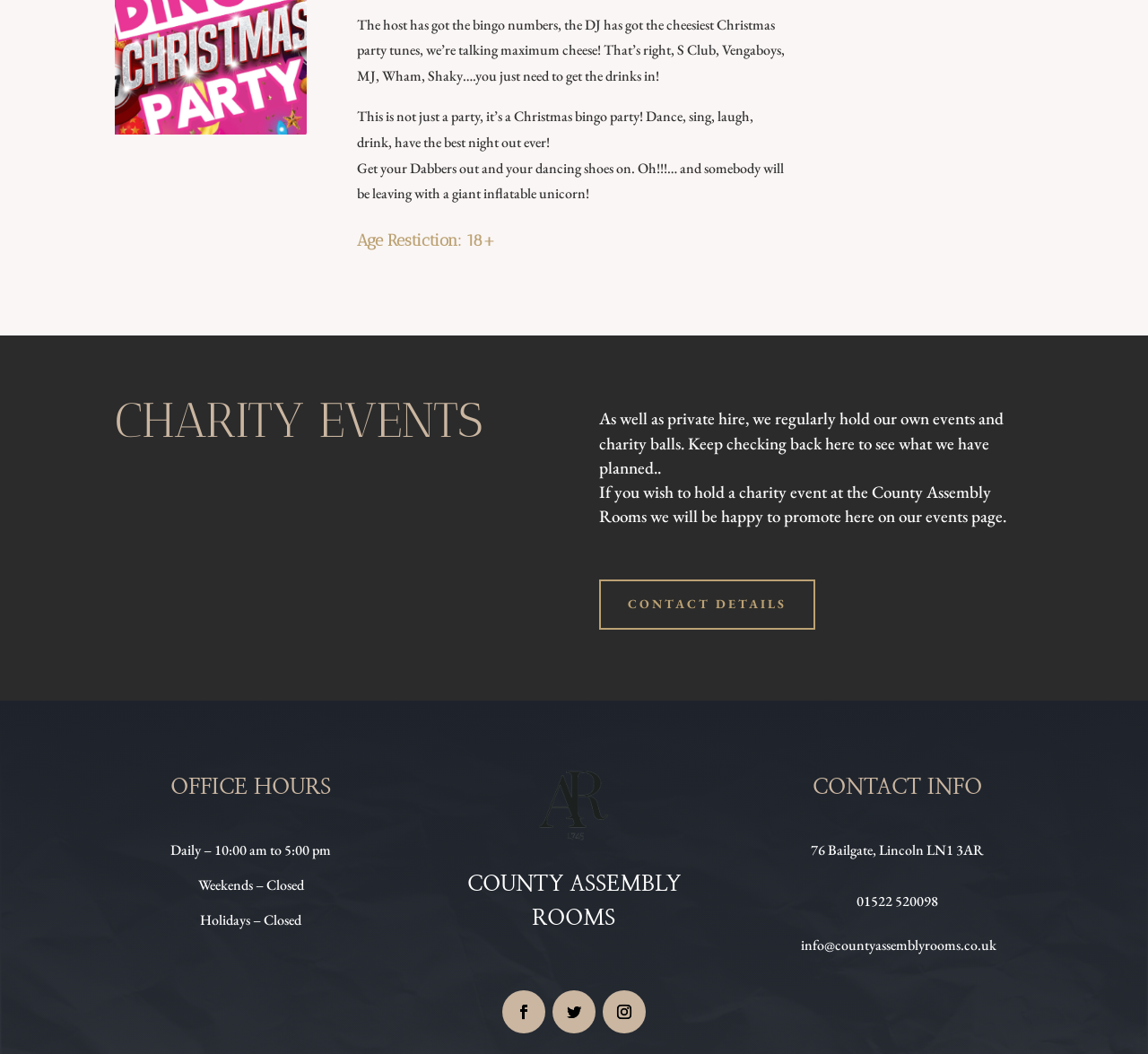Given the content of the image, can you provide a detailed answer to the question?
What is the purpose of the charity events?

Although the webpage does not explicitly state the purpose of the charity events, it can be inferred that the purpose is to raise funds for a good cause, as it is a common practice for charity events to raise funds for a specific purpose or organization.